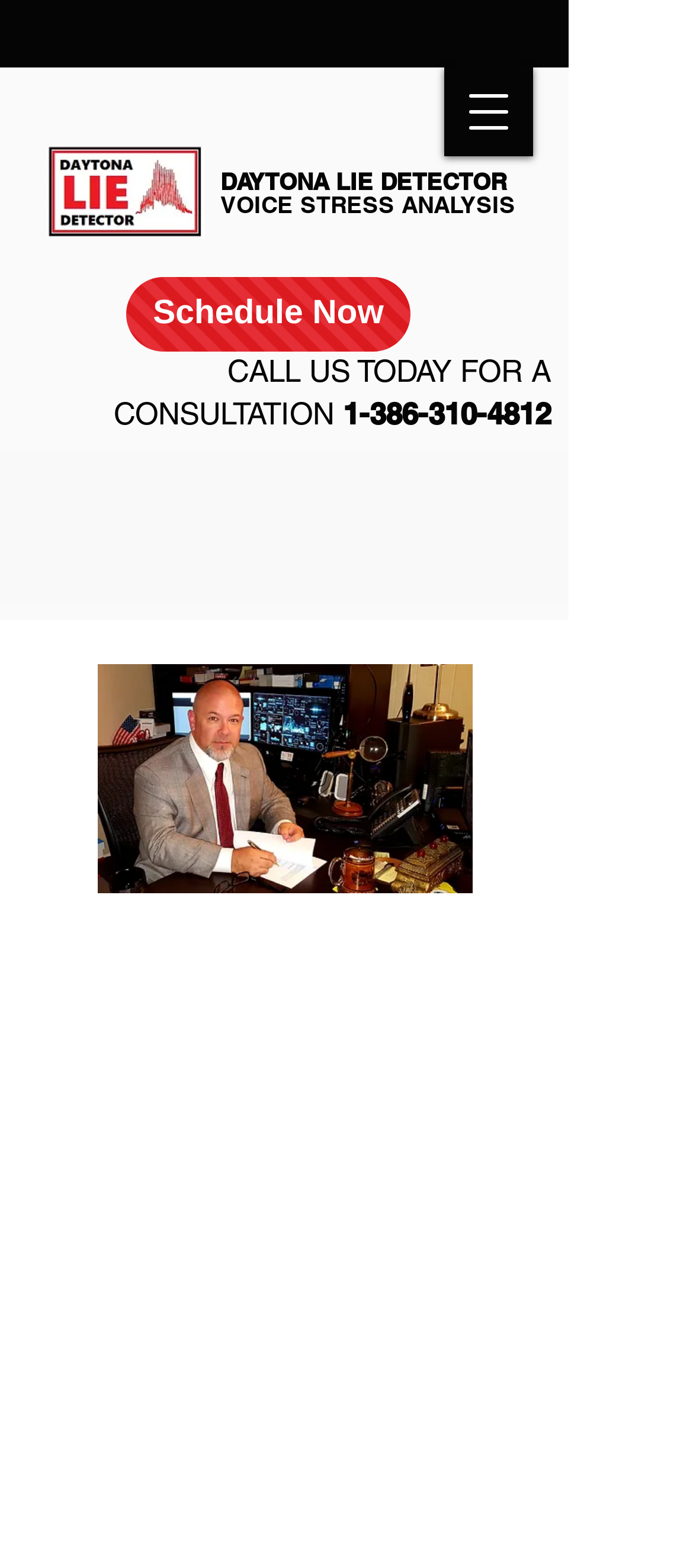Write a detailed summary of the webpage.

The webpage is about Truth Verification Services, specifically computerized voice stress analysis tests in various locations in Florida. At the top, there is a heading "DAYTONA LIE DETECTOR" with a link to the same title. Below it, there is another heading "VOICE STRESS ANALYSIS". 

To the left of these headings, there is an image of a logo, "DLD LOGO WIDE.jpg", which is also a link. On the right side of the page, there is a button to open a navigation menu. 

In the middle of the page, there is a prominent heading "CALL US TODAY FOR A CONSULTATION" with a phone number "1-386-310-4812" that is also a link. Below this, there is a link to "Schedule Now". 

Further down, there is a section with an image of "VIPRE VSA Examiner Rick Raymond" and a description of Daytona Beach, Florida lie detector testing, confidential lie detection exams, and voice stress exams.